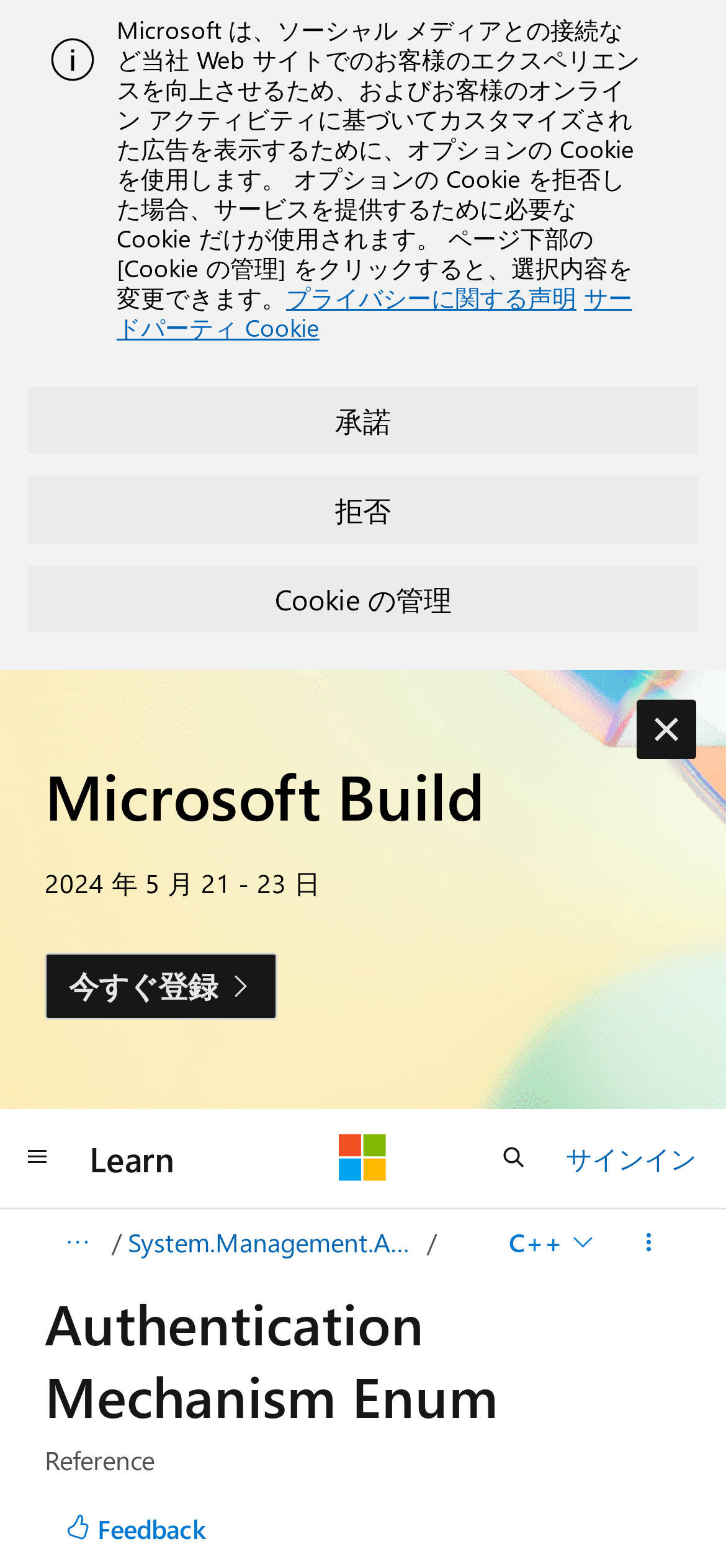Identify the bounding box coordinates for the UI element that matches this description: "aria-label="グローバル ナビゲーション" title="グローバル ナビゲーション"".

[0.0, 0.717, 0.103, 0.76]